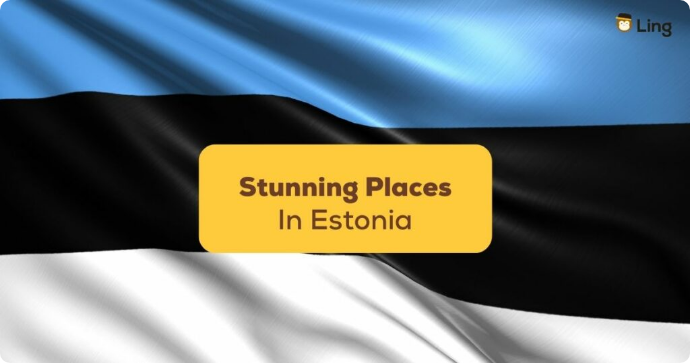What is the purpose of the image?
Using the visual information, respond with a single word or phrase.

To highlight Estonia's cultural heritage and natural beauty